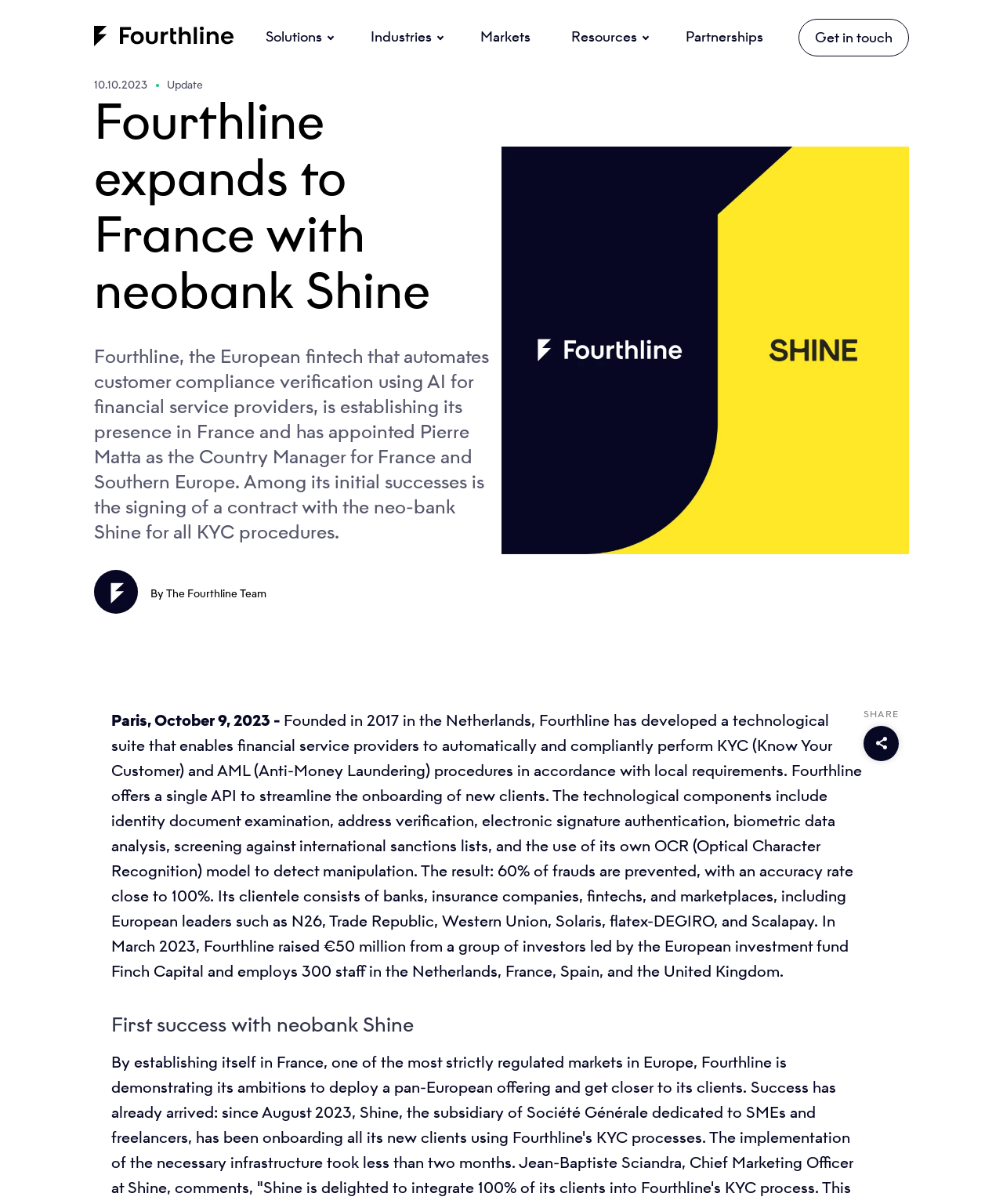Please determine the bounding box coordinates for the UI element described as: "Services".

None